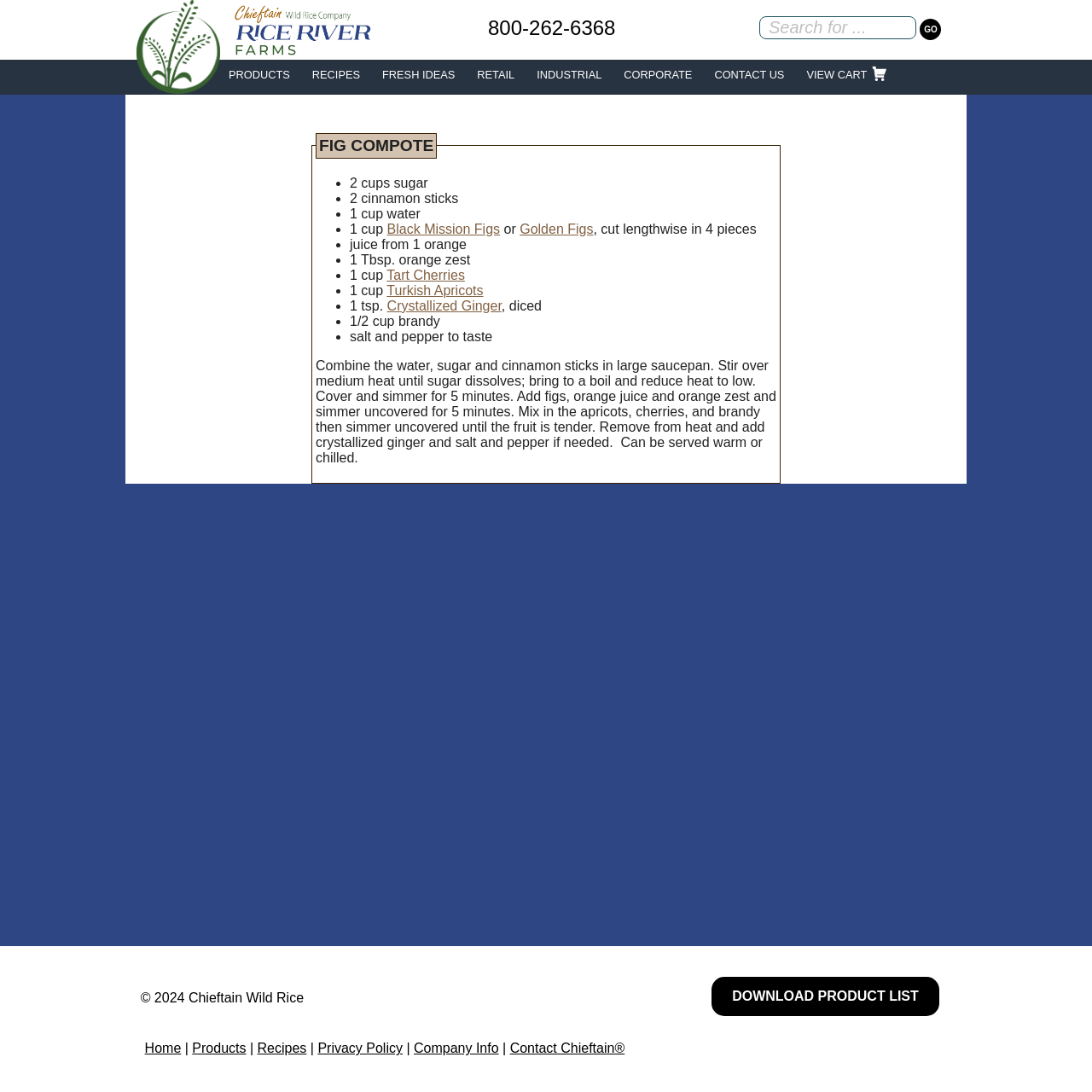Using the format (top-left x, top-left y, bottom-right x, bottom-right y), and given the element description, identify the bounding box coordinates within the screenshot: DOWNLOAD PRODUCT LIST

[0.652, 0.894, 0.86, 0.93]